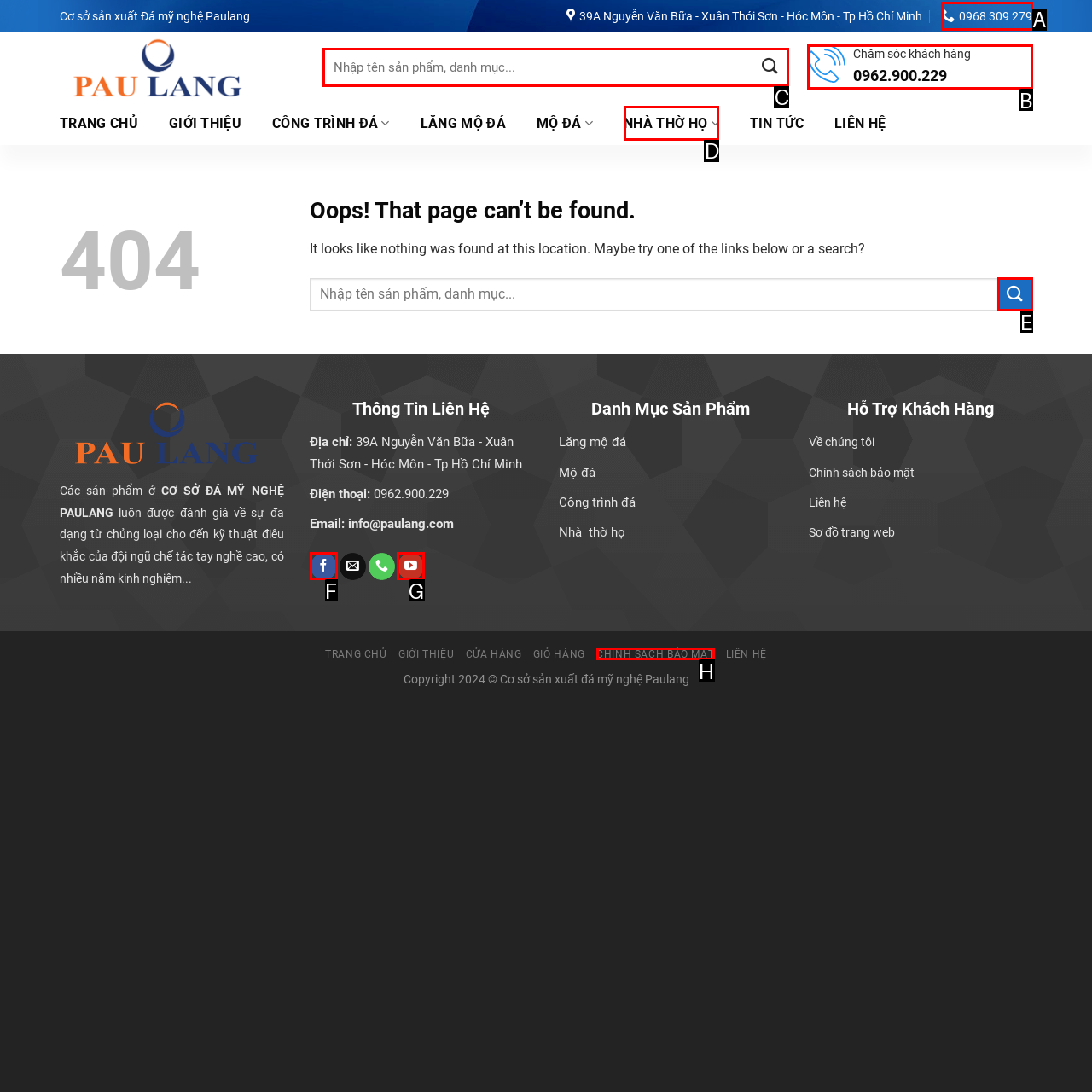Using the provided description: Home, select the HTML element that corresponds to it. Indicate your choice with the option's letter.

None